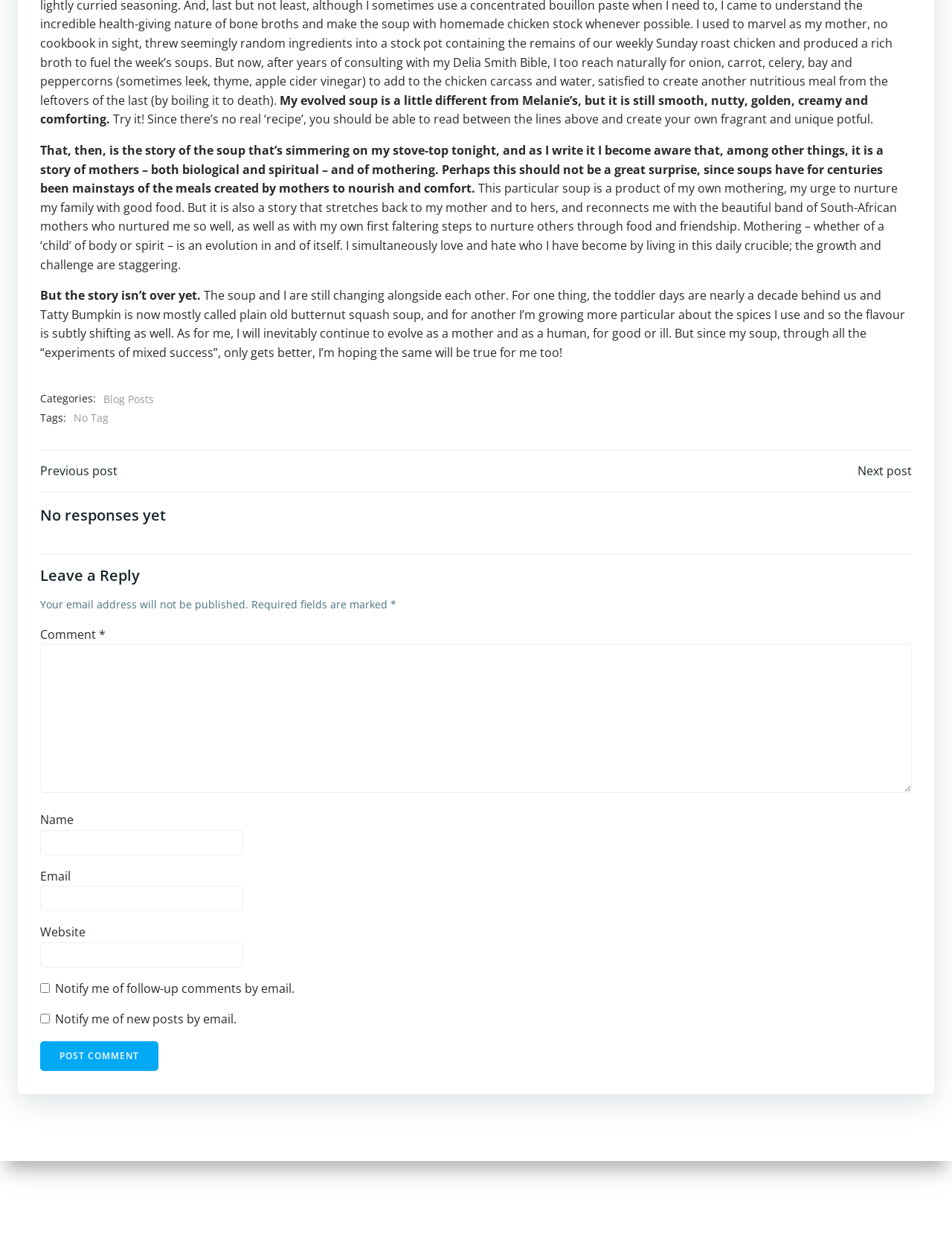Carefully examine the image and provide an in-depth answer to the question: How many categories are mentioned in the text?

Although the text mentions 'Categories:', it does not specify any categories. It only provides a link to 'Blog Posts'.